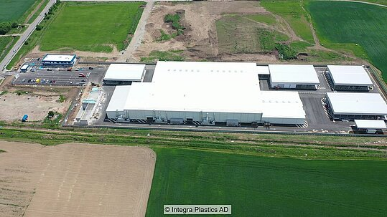Please provide a comprehensive answer to the question based on the screenshot: What surrounds the facility?

According to the caption, the surrounding area is characterized by green fields, which suggests that the facility is situated in a rural or natural environment. This is in contrast to an urban or industrial setting.